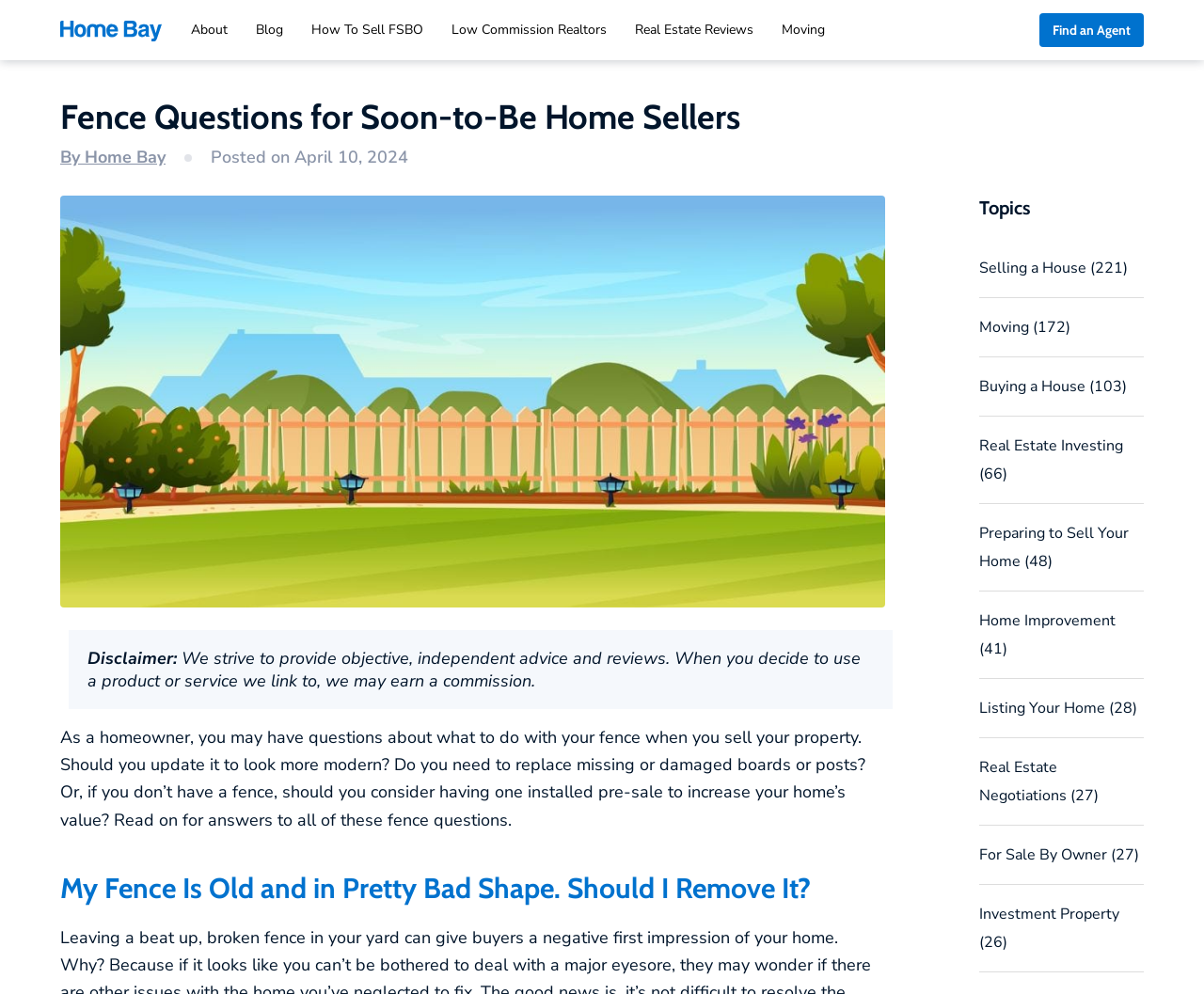What is the topic of the article?
Please answer the question with a single word or phrase, referencing the image.

Fence questions for home sellers